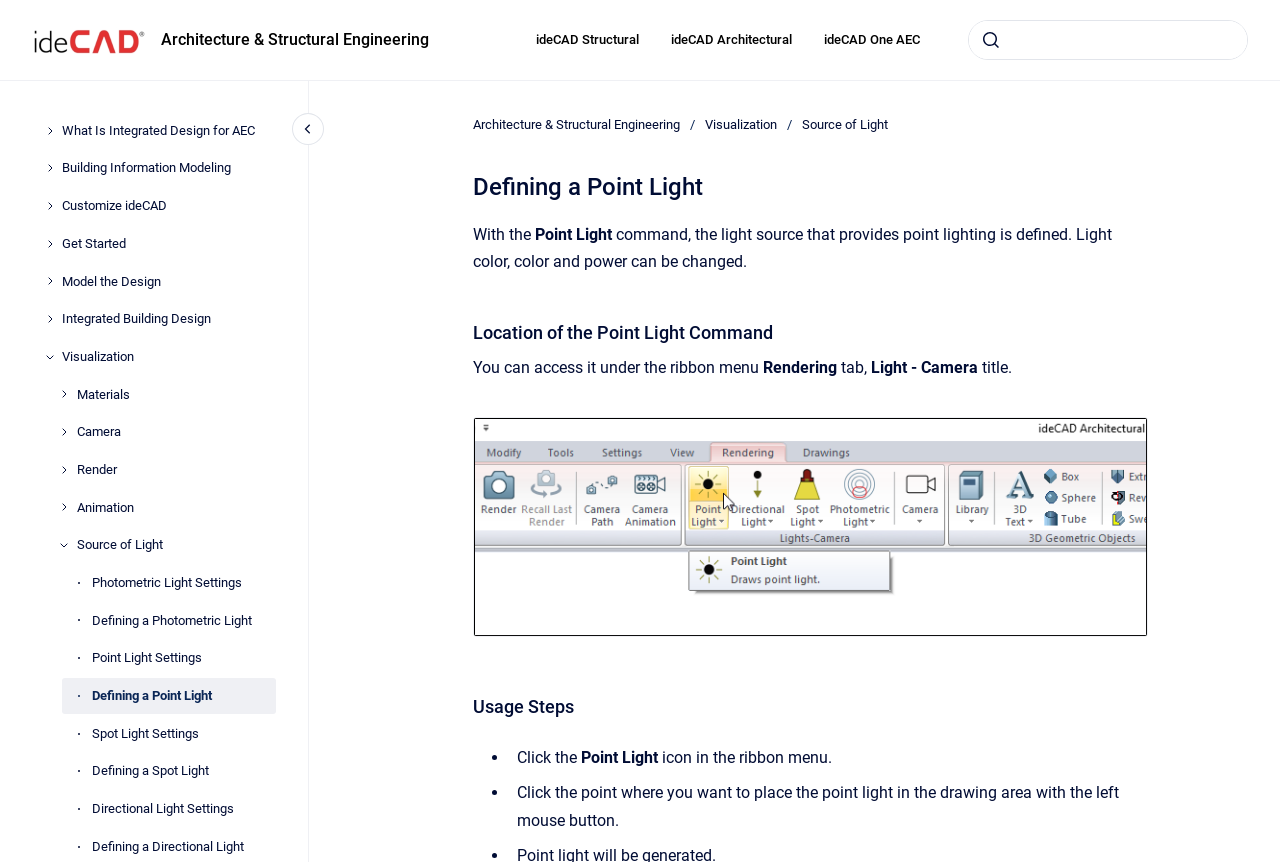Determine the bounding box coordinates of the clickable region to carry out the instruction: "Open image in full screen".

[0.875, 0.488, 0.894, 0.516]